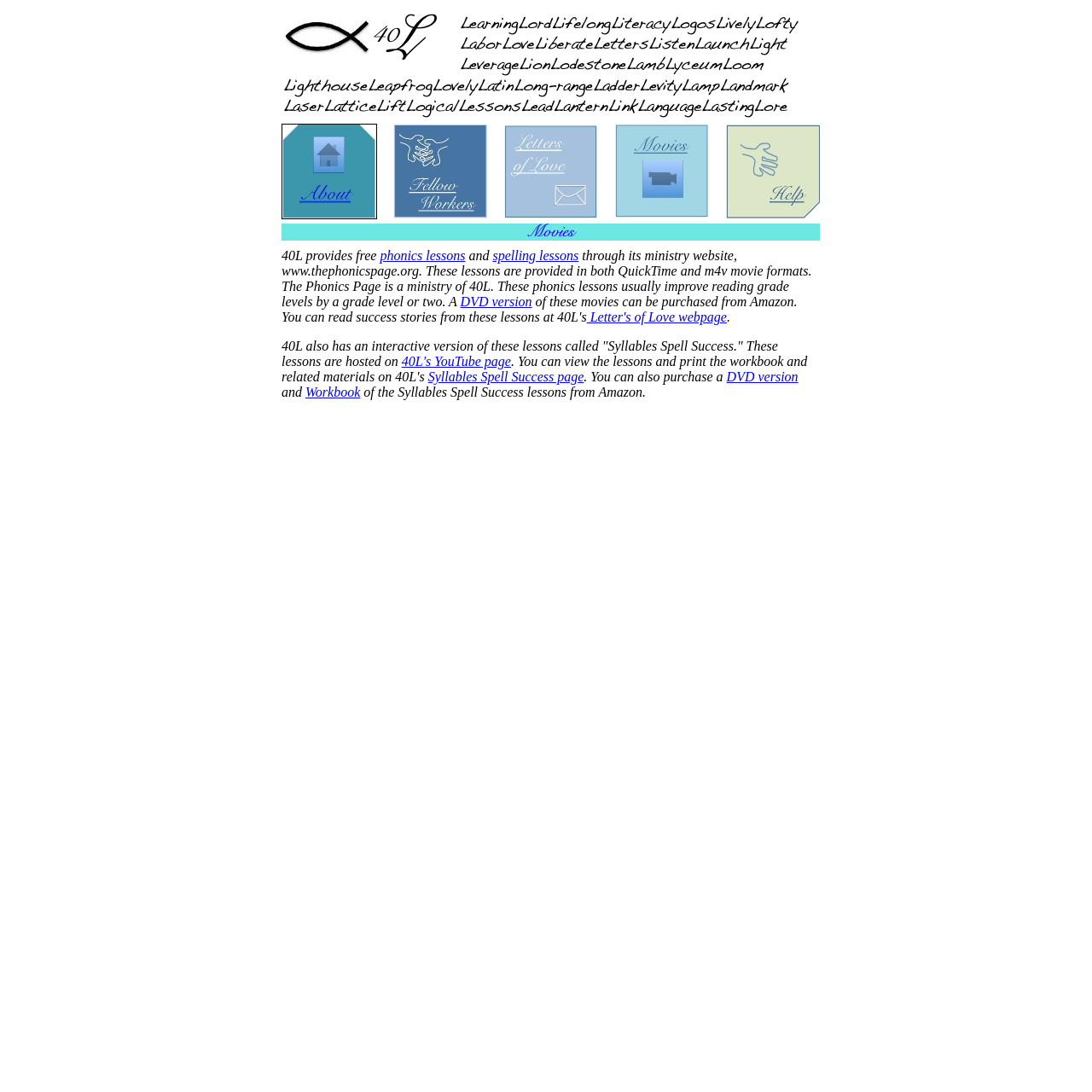Can you find the bounding box coordinates of the area I should click to execute the following instruction: "click the link 'DVD version'"?

[0.422, 0.27, 0.487, 0.283]